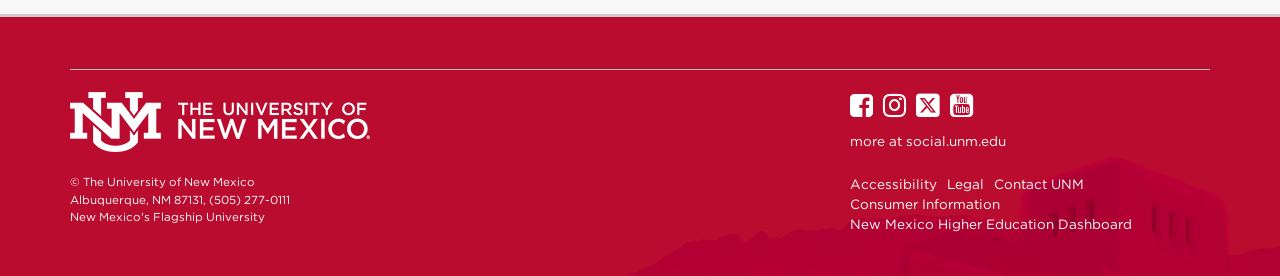Bounding box coordinates are specified in the format (top-left x, top-left y, bottom-right x, bottom-right y). All values are floating point numbers bounded between 0 and 1. Please provide the bounding box coordinate of the region this sentence describes: social.unm.edu

[0.708, 0.481, 0.786, 0.539]